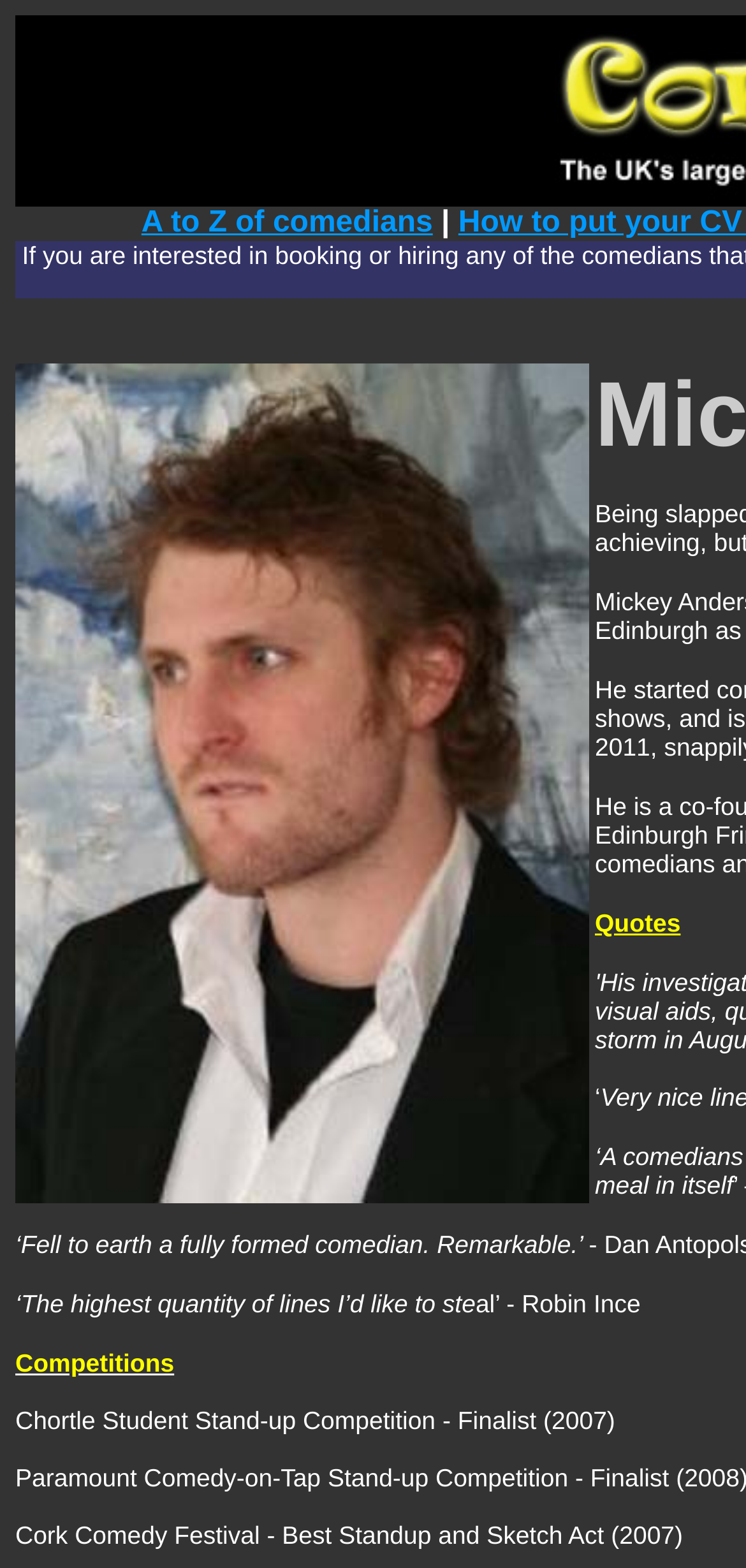Create a detailed summary of the webpage's content and design.

The webpage is dedicated to showcasing comedians' biographies and photographs. At the top-left corner, there is a link titled "A to Z of comedians" which suggests that the webpage provides an alphabetical listing of comedians. Below this link, a large image occupies most of the page, likely a photograph of a comedian. 

On the right side of the image, there are several short quotes from comedians, including one that reads "Fell to earth a fully formed comedian. Remarkable" and another that says "The highest quantity of lines I'd like to steal" followed by the attribution "- Robin Ince". 

Further down, there is a section titled "Competitions" which lists the comedian's achievements, including being a finalist in the Chortle Student Stand-up Competition in 2007 and winning the Best Standup and Sketch Act at the Cork Comedy Festival in 2007.